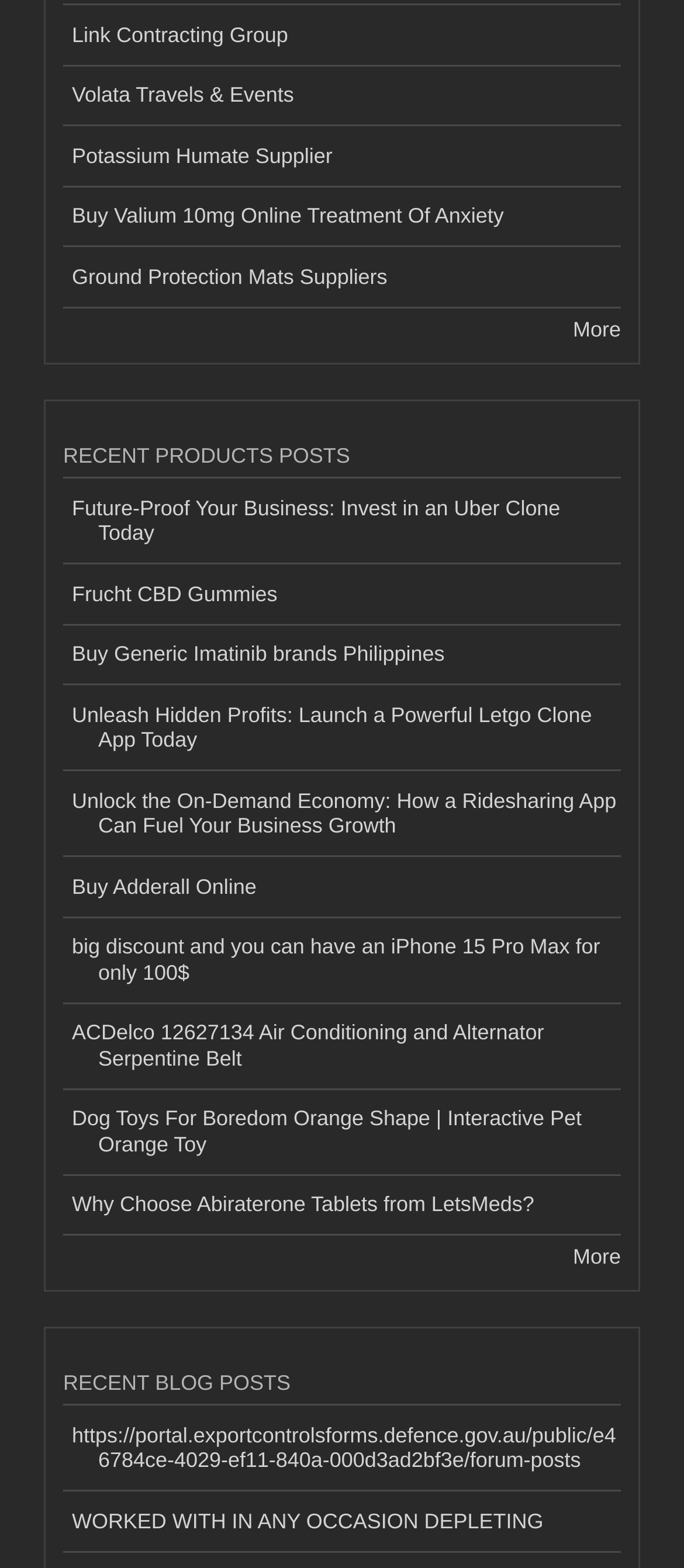How many 'More' links are on the webpage?
Provide a short answer using one word or a brief phrase based on the image.

2